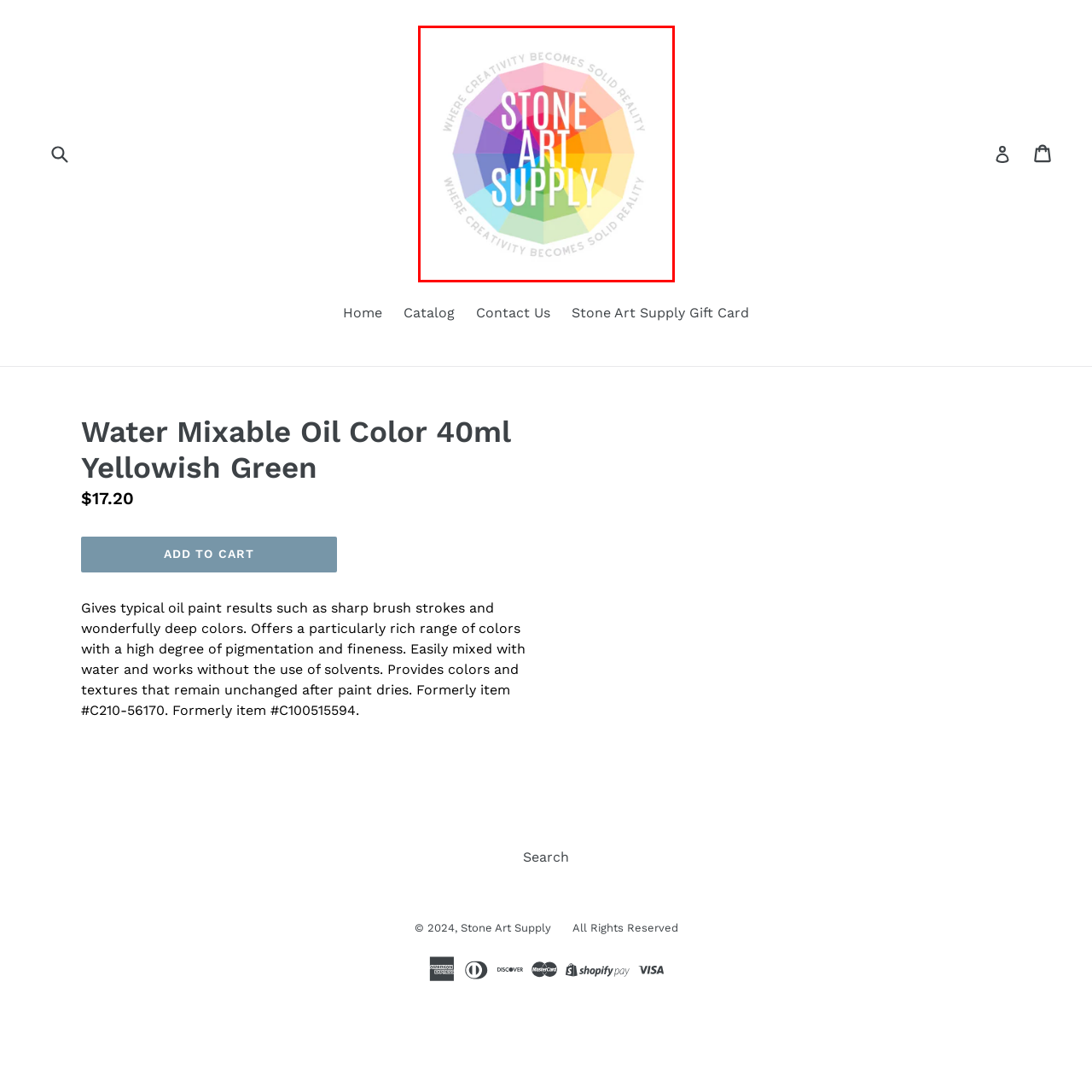Create a detailed description of the image enclosed by the red bounding box.

The image features the logo of "Stone Art Supply," showcasing a vibrant color palette arranged in a hexagonal shape. The center of the logo highlights the name "STONE ART SUPPLY" in bold white letters, creating a striking contrast against the colorful backdrop. Surrounding the hexagon is the tagline "WHERE CREATIVITY BECOMES SOLID REALITY," subtly repeated to emphasize the brand's mission. This logo reflects the artistic spirit and versatility of the products they offer, inviting creativity and inspiration for artists and enthusiasts alike.